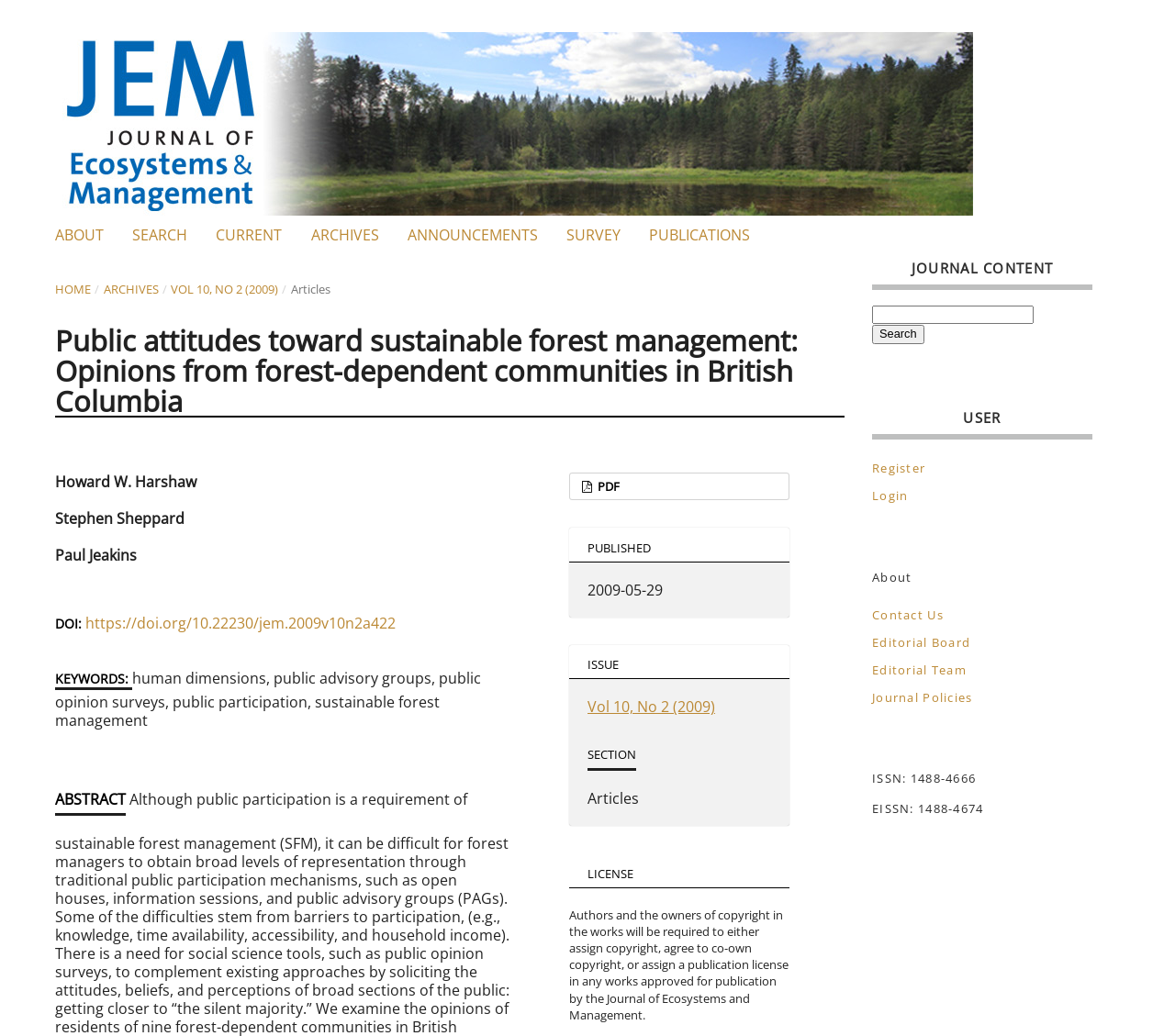What is the title of the article?
Please provide a single word or phrase in response based on the screenshot.

Public attitudes toward sustainable forest management